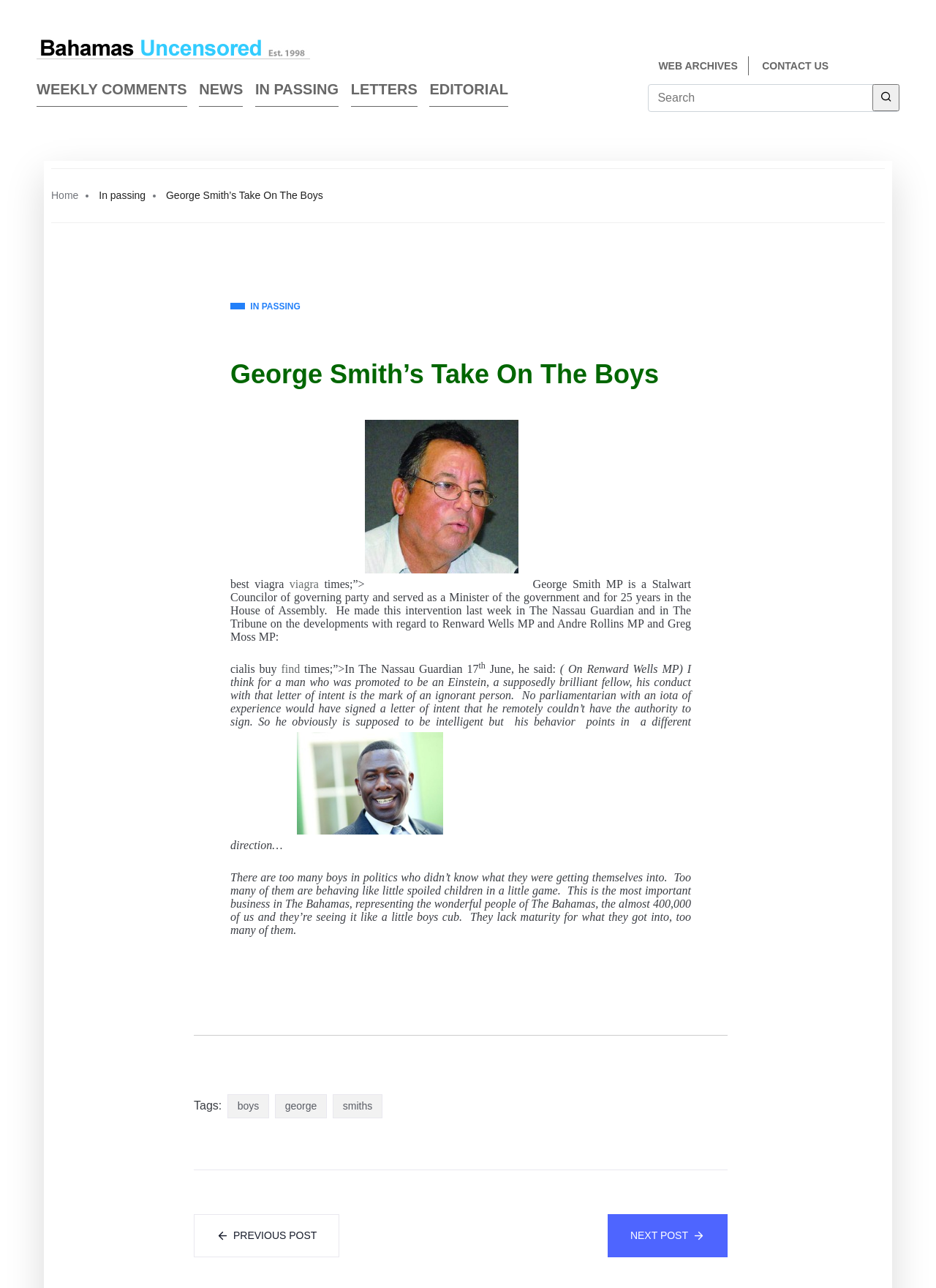Determine the bounding box coordinates of the clickable element necessary to fulfill the instruction: "Contact us". Provide the coordinates as four float numbers within the 0 to 1 range, i.e., [left, top, right, bottom].

[0.814, 0.045, 0.885, 0.058]